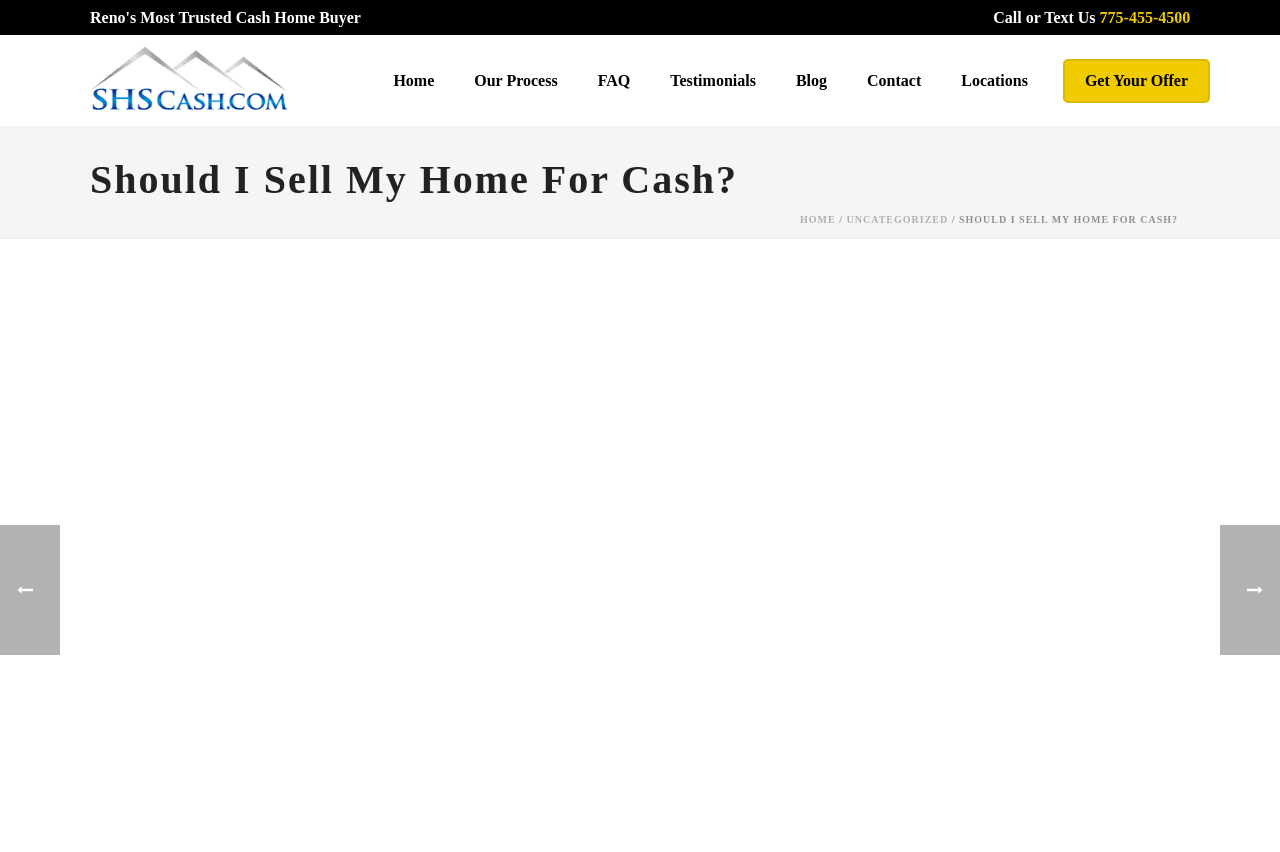Locate the bounding box coordinates of the clickable region to complete the following instruction: "Visit the 'FAQ' page."

[0.451, 0.081, 0.508, 0.11]